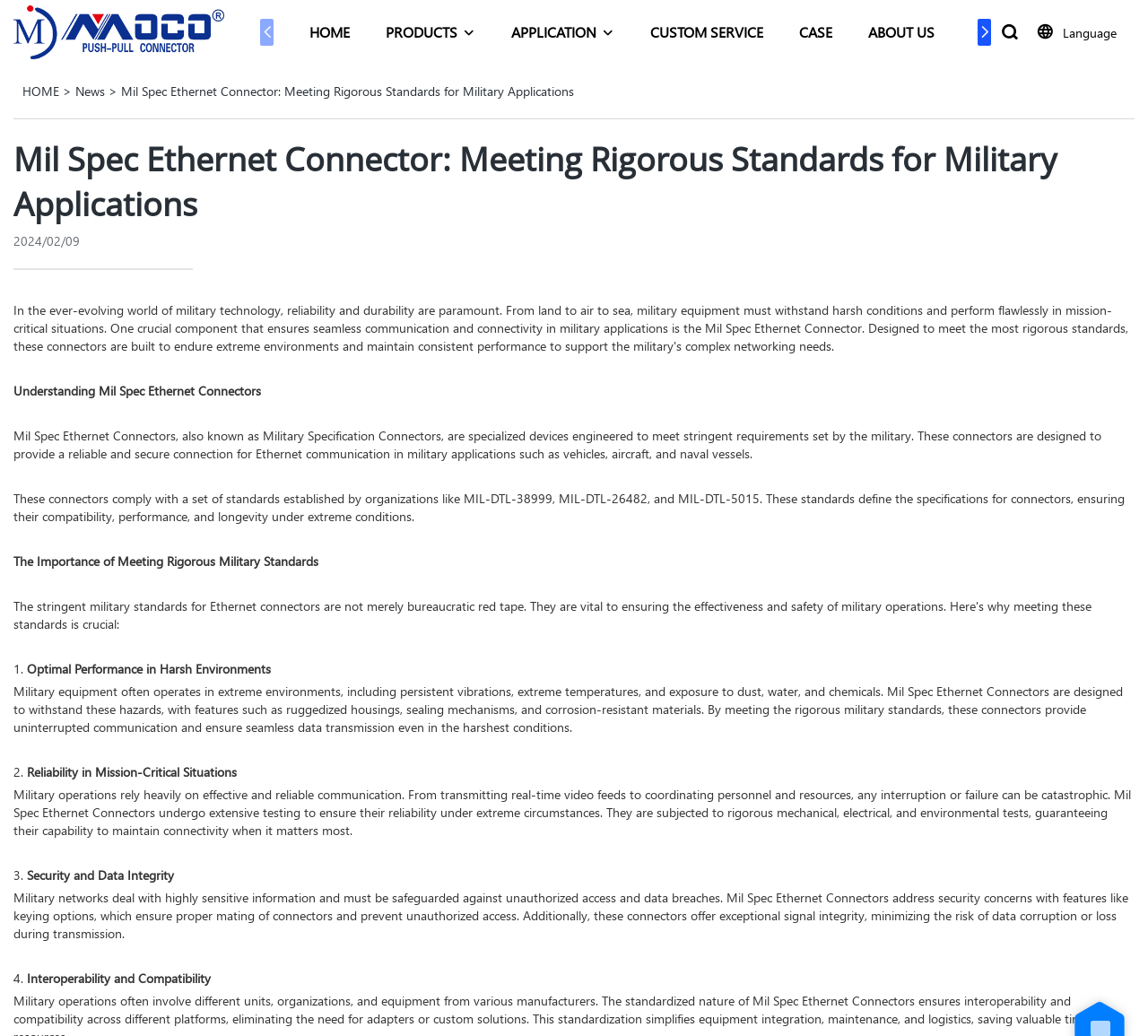What is the main topic of this webpage?
Answer the question with just one word or phrase using the image.

Mil Spec Ethernet Connectors